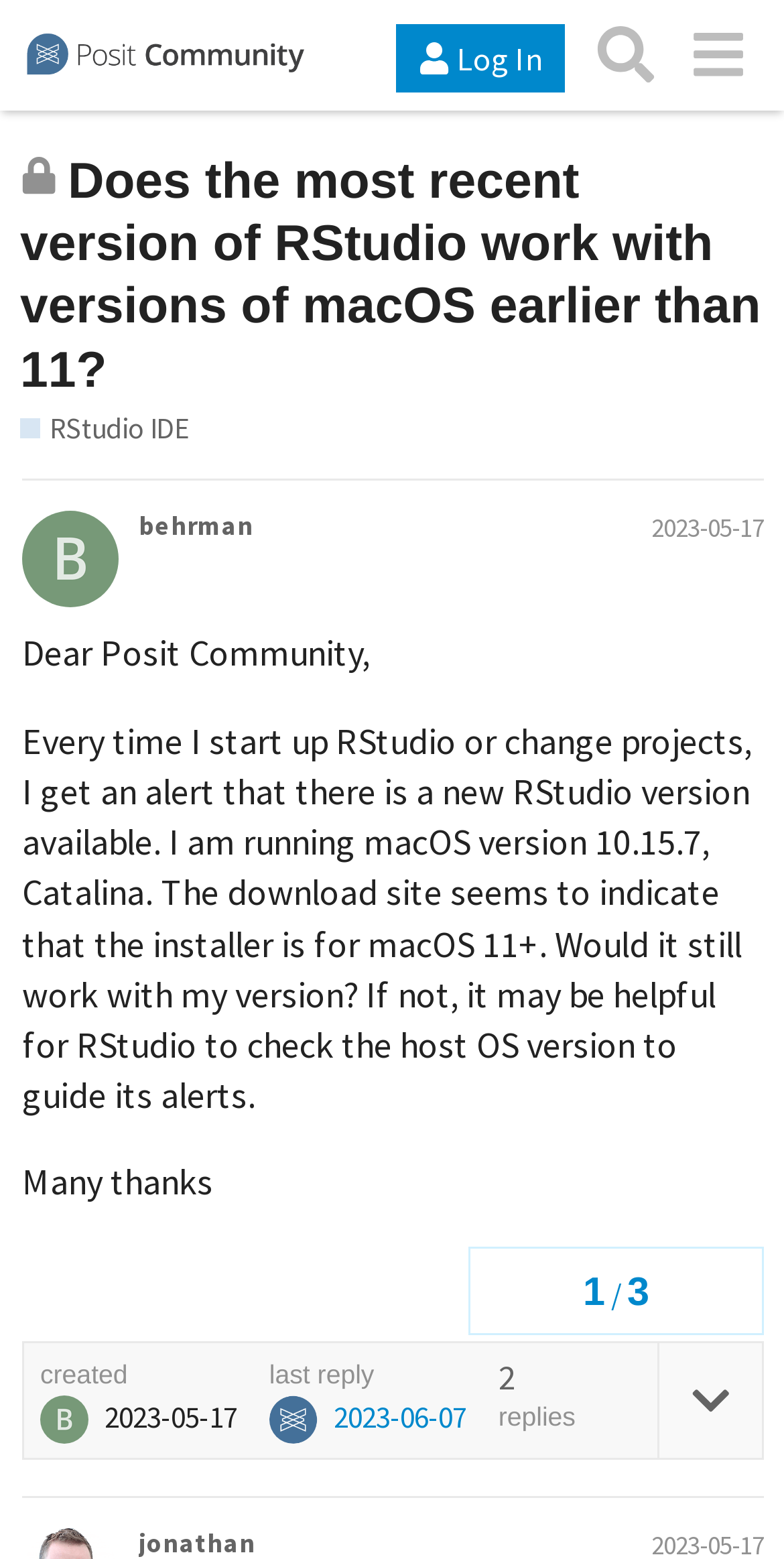Using the elements shown in the image, answer the question comprehensively: What is the user's macOS version?

The user mentions in their post that they are running macOS version 10.15.7, which is also known as Catalina.